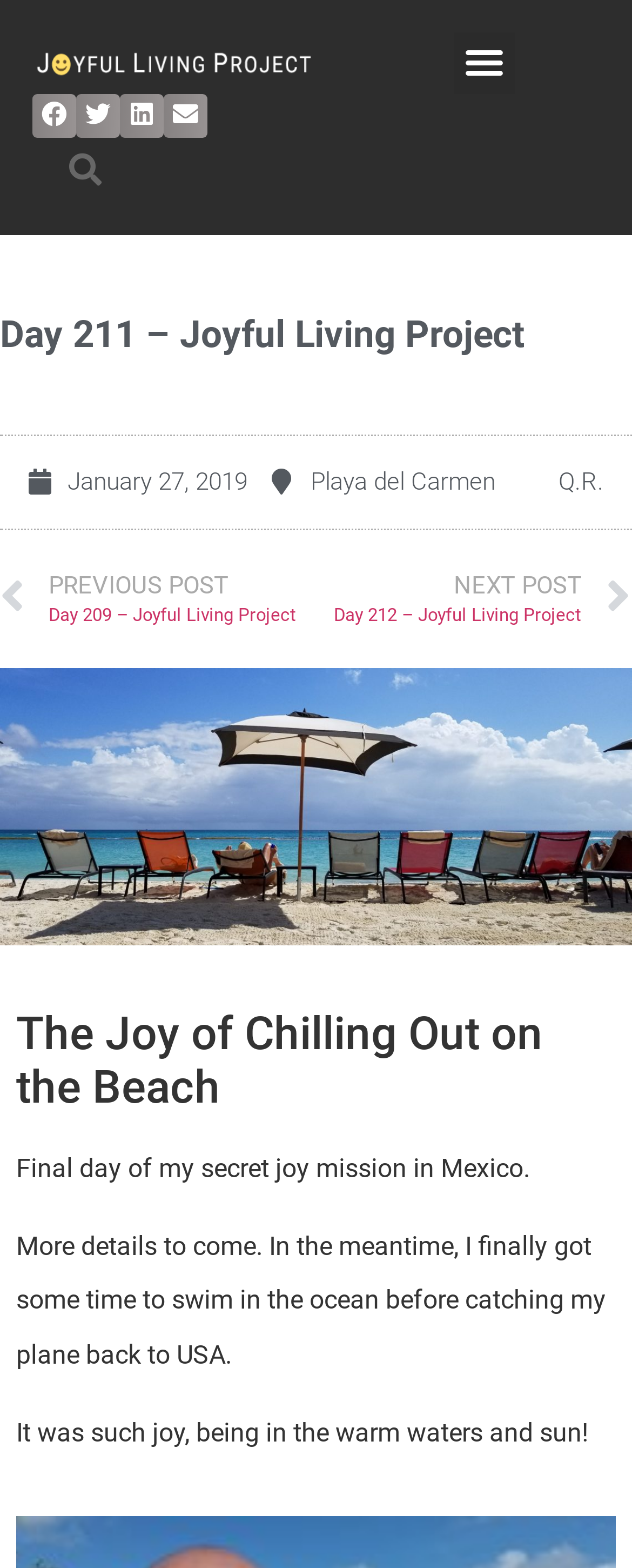How many images are there on the webpage?
Using the picture, provide a one-word or short phrase answer.

1